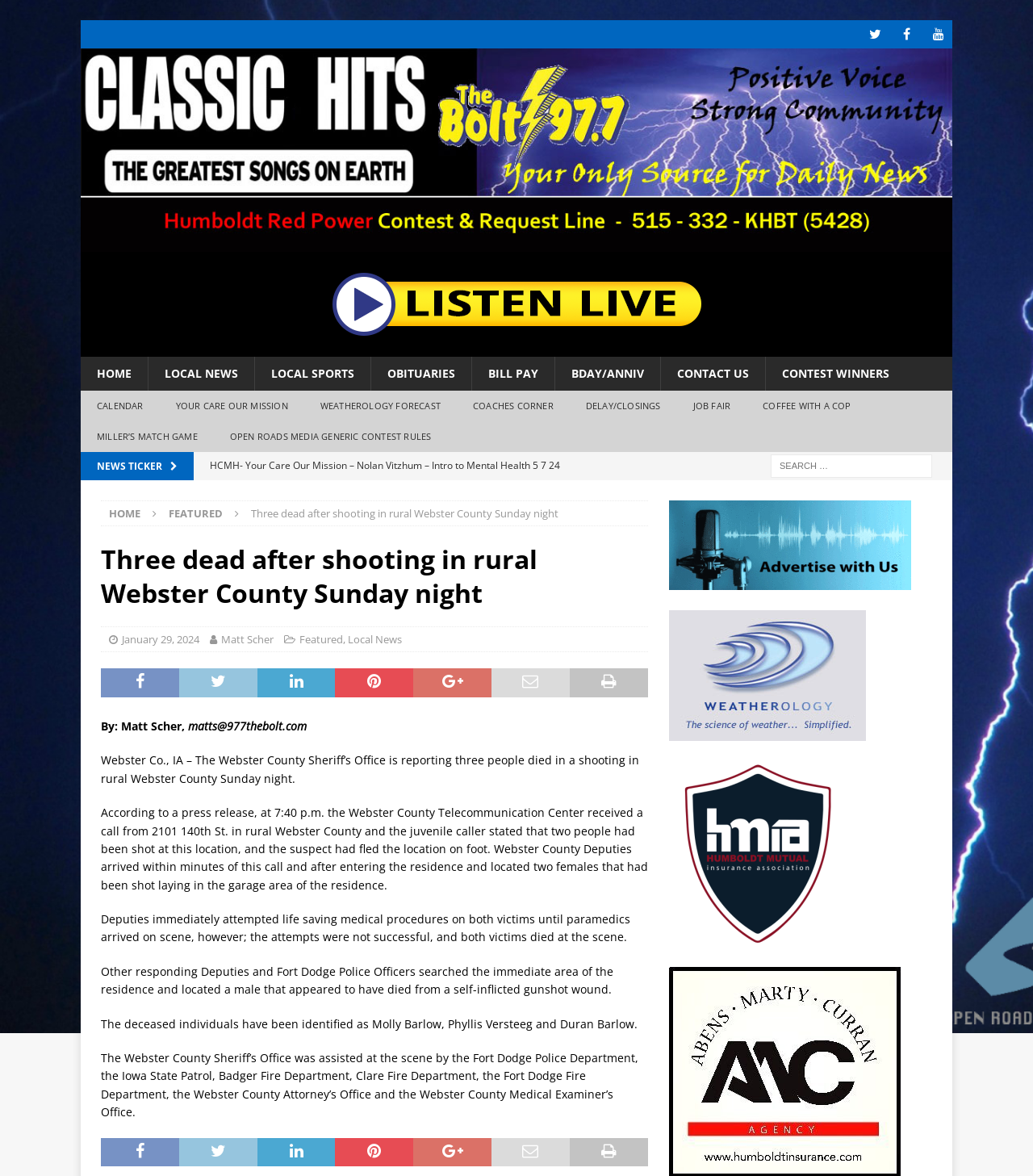Please determine the heading text of this webpage.

Three dead after shooting in rural Webster County Sunday night